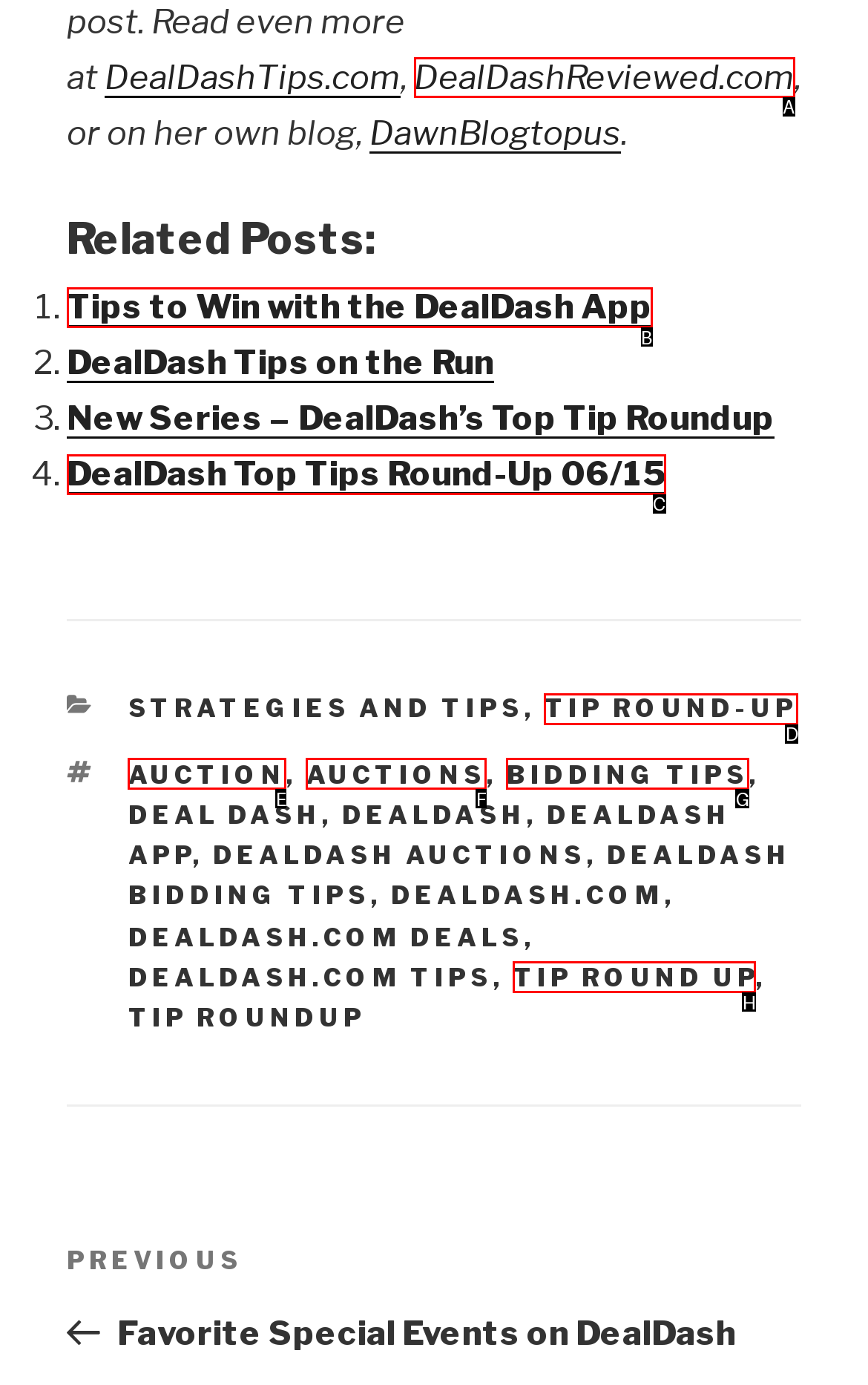Tell me which one HTML element best matches the description: Tip Round-Up
Answer with the option's letter from the given choices directly.

D